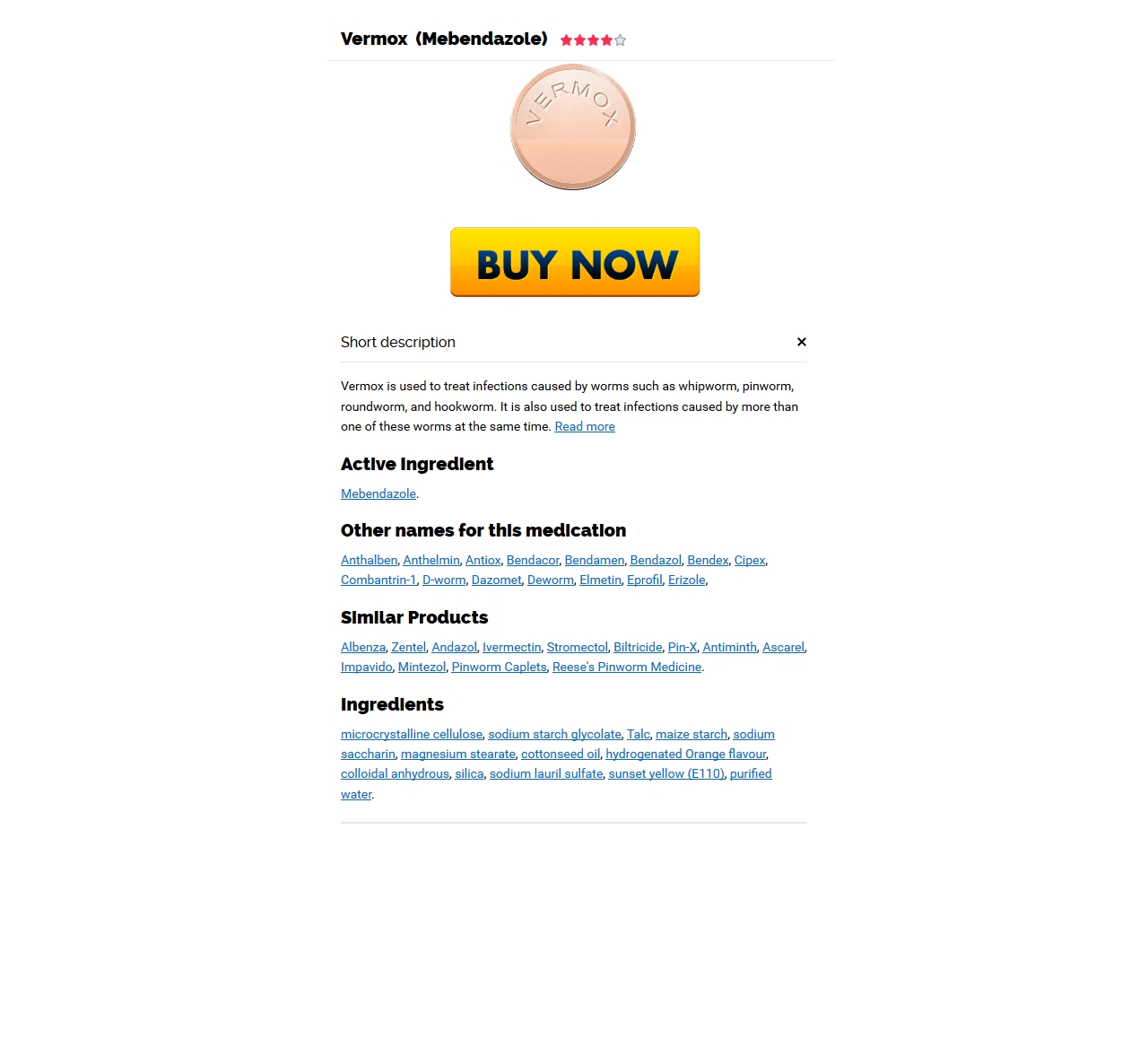Please specify the bounding box coordinates of the clickable region necessary for completing the following instruction: "view previous article". The coordinates must consist of four float numbers between 0 and 1, i.e., [left, top, right, bottom].

[0.684, 0.218, 0.807, 0.239]